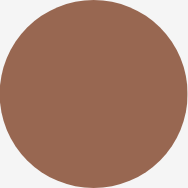Given the content of the image, can you provide a detailed answer to the question?
What type of themes could this design be used for?

The caption suggests that this visual element could serve as a background or accent in various contexts, such as wellness or natural product themes, which implies that this design could be used for these types of themes.